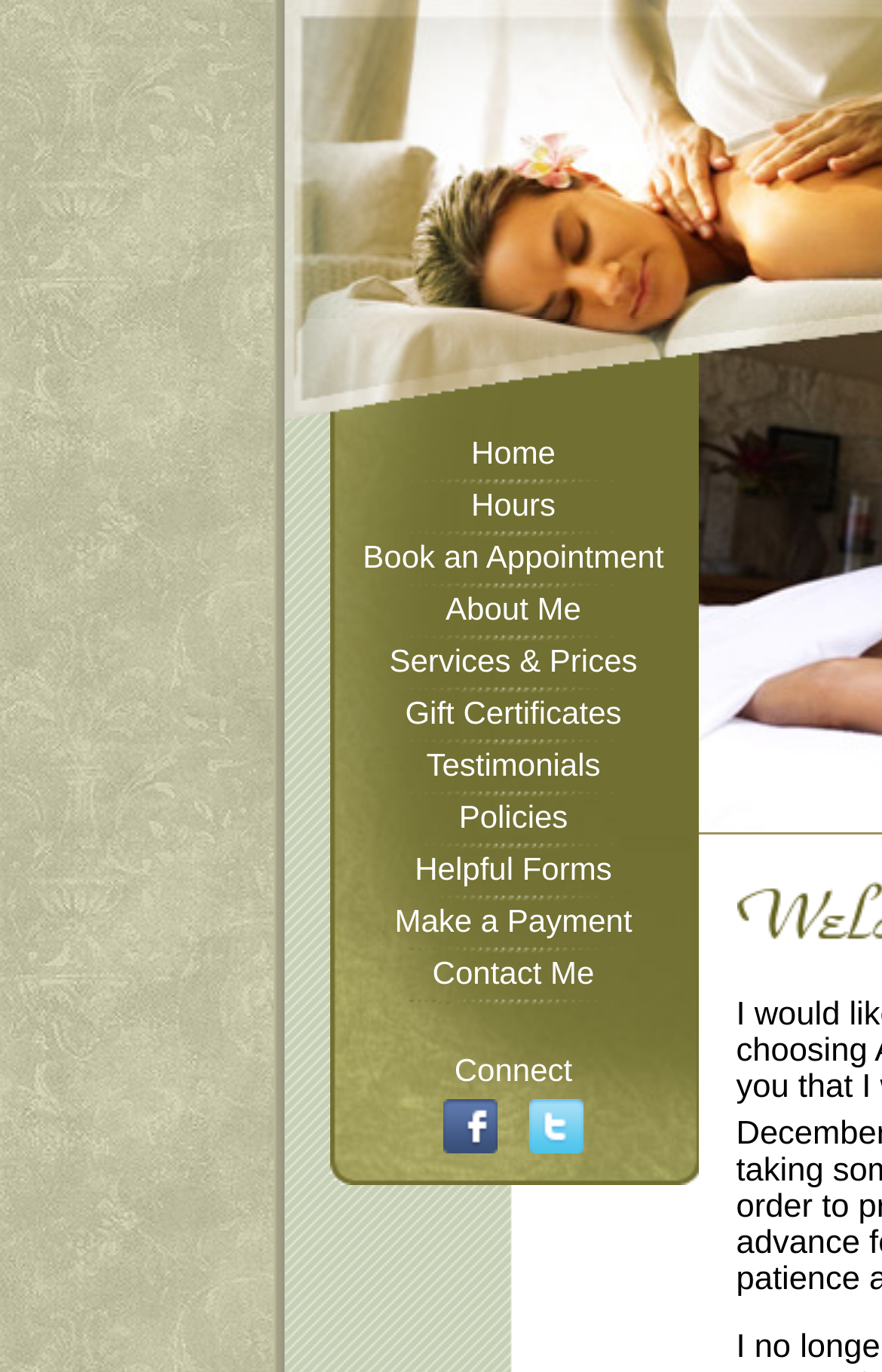Using the element description provided, determine the bounding box coordinates in the format (top-left x, top-left y, bottom-right x, bottom-right y). Ensure that all values are floating point numbers between 0 and 1. Element description: Hours

[0.534, 0.354, 0.63, 0.381]